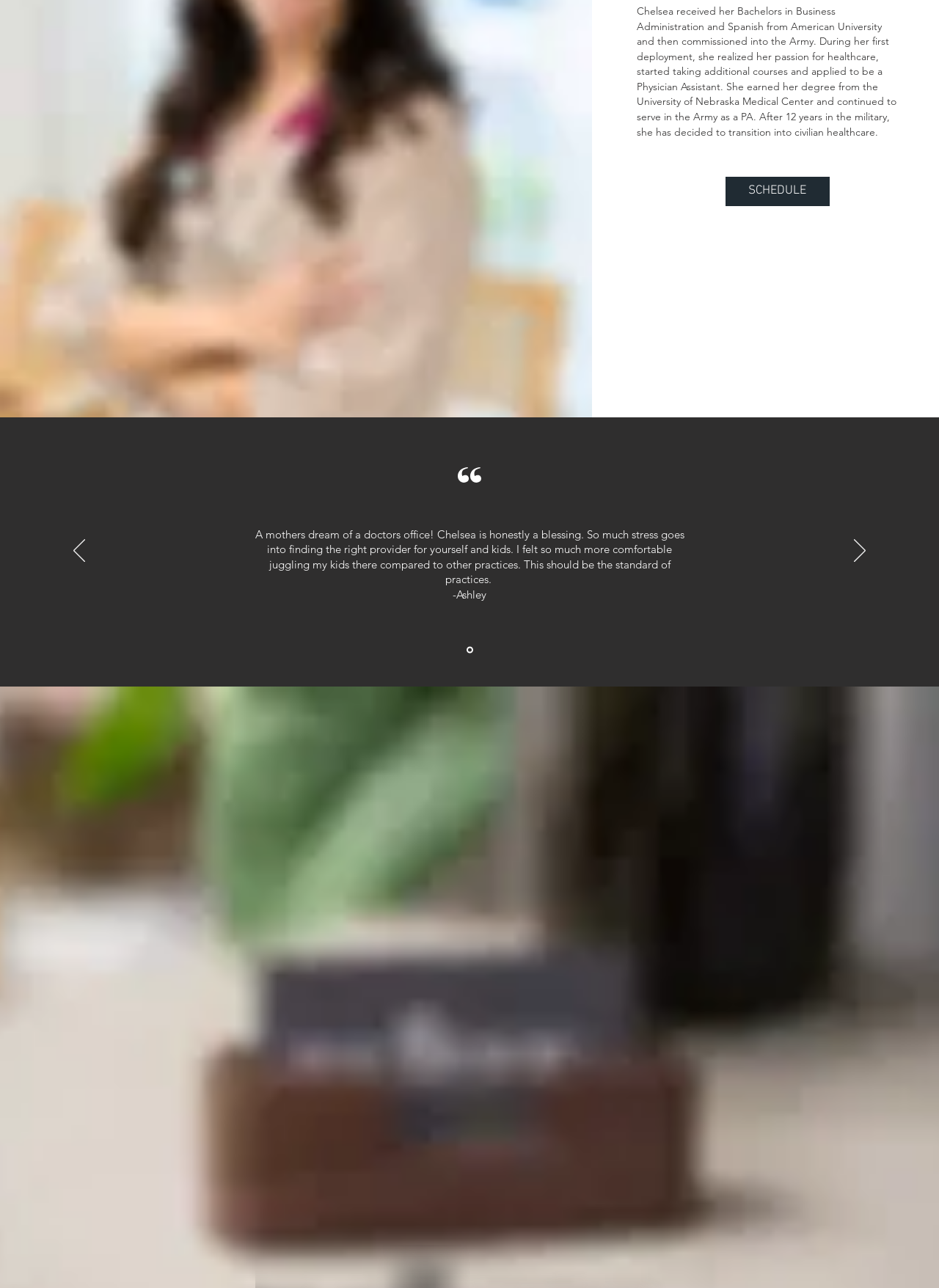Answer the question briefly using a single word or phrase: 
What is the profession of Chelsea?

Physician Assistant